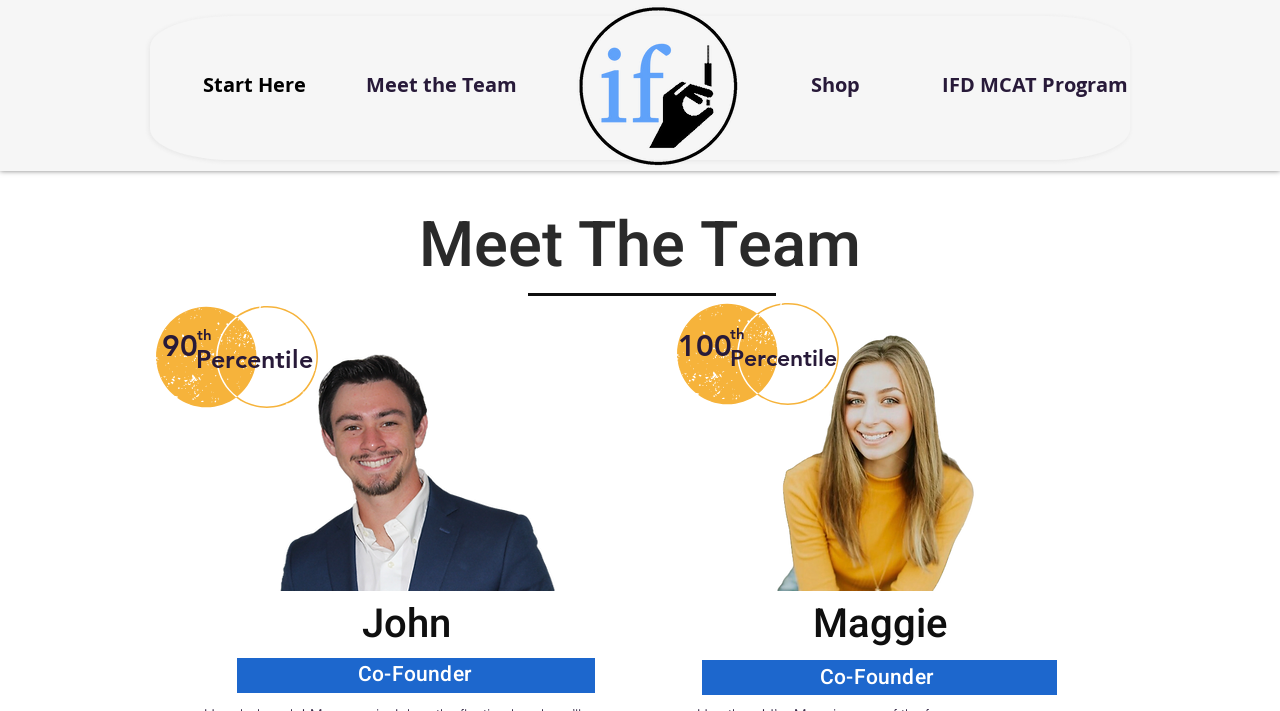Refer to the image and offer a detailed explanation in response to the question: What is the name of the company?

Based on the logo image and the text 'IFD Official Logo.png', I can infer that the company name is Informing Future Doctors.